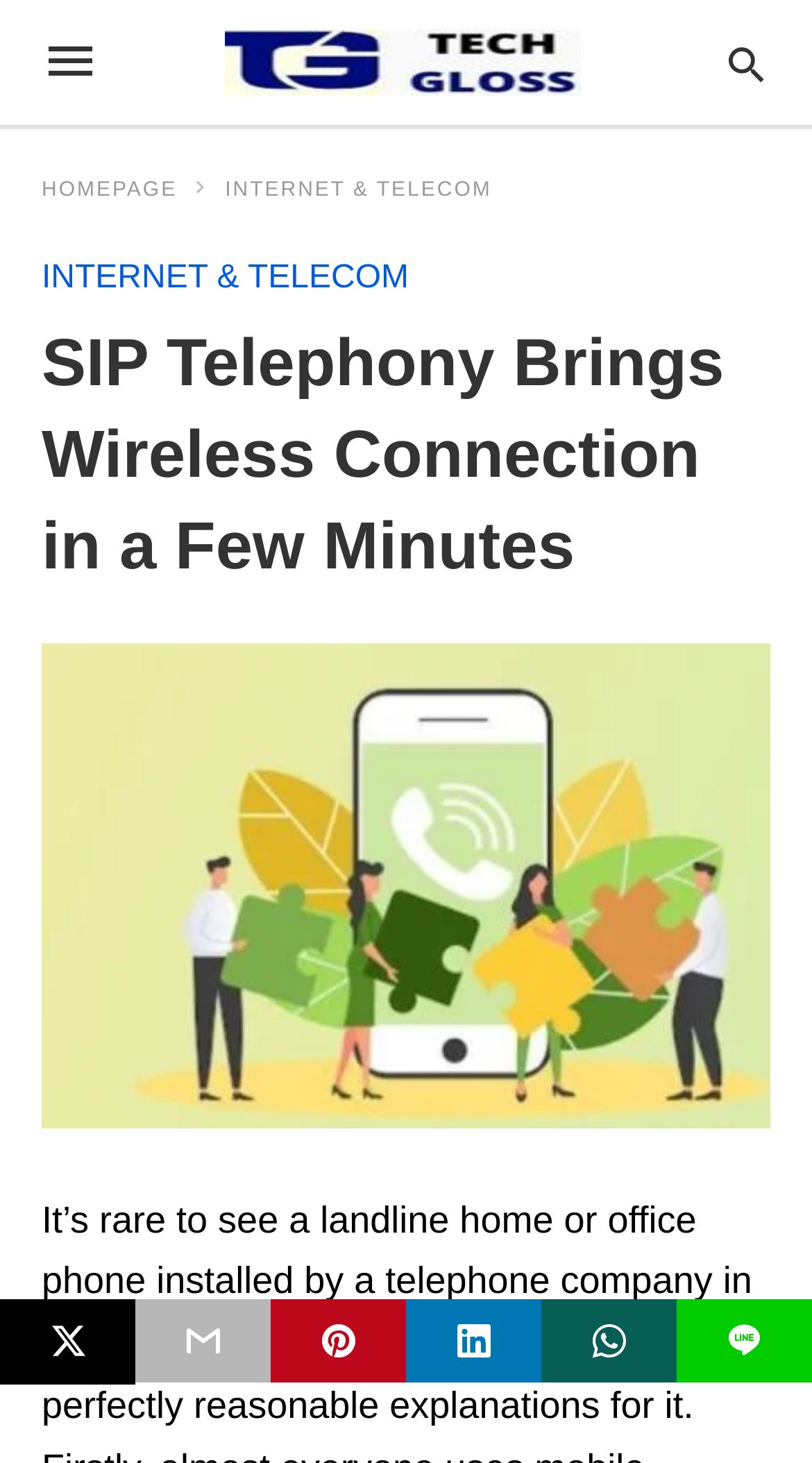What is the purpose of the search bar?
Respond to the question with a single word or phrase according to the image.

To search the website